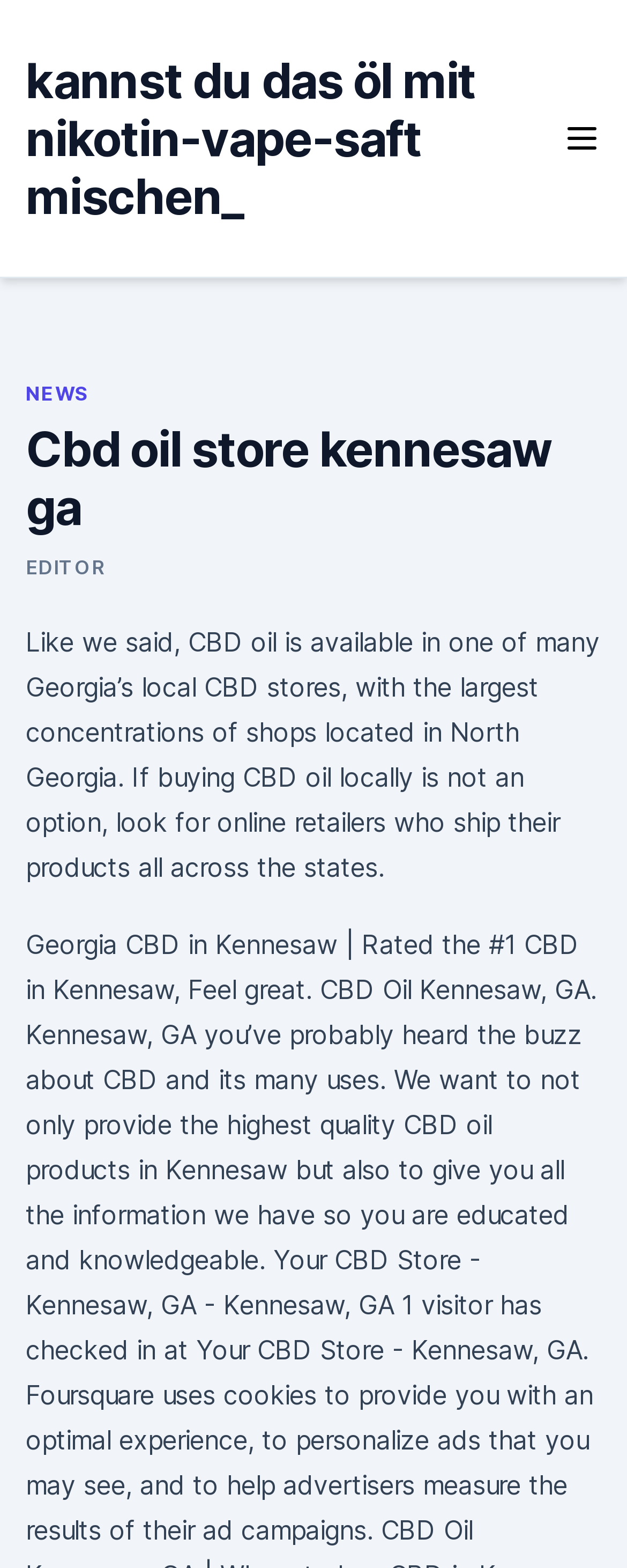Please extract and provide the main headline of the webpage.

Cbd oil store kennesaw ga